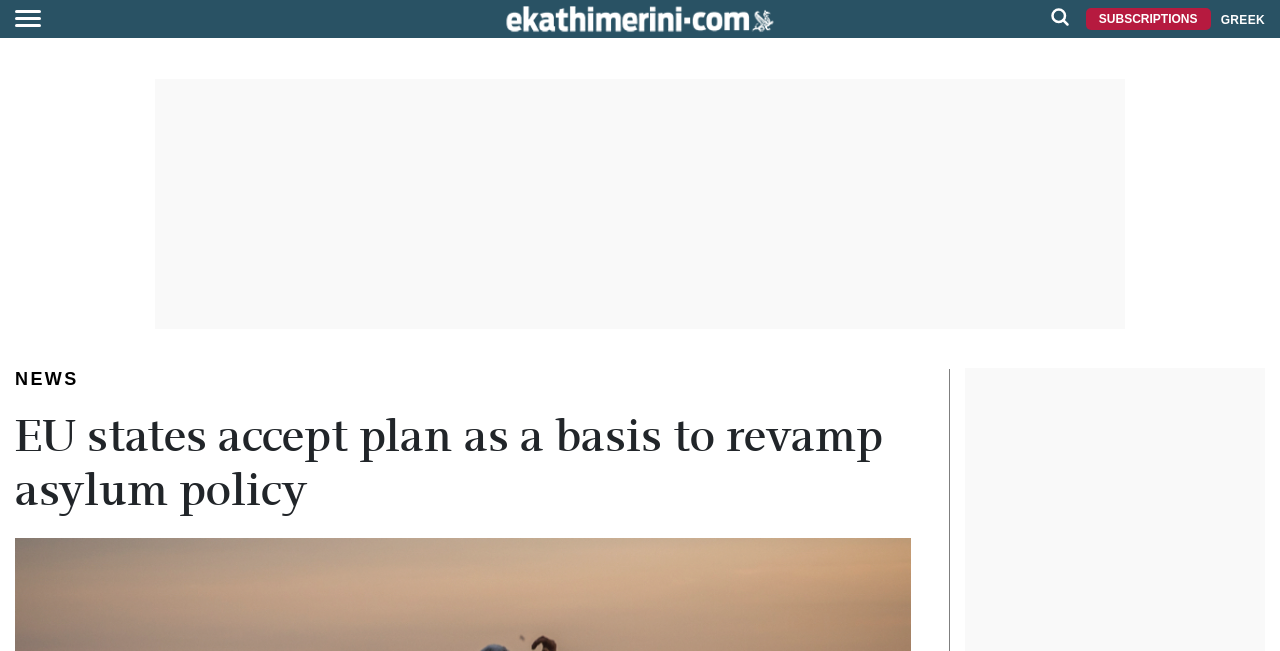What is the logo of the website?
Please give a detailed and elaborate answer to the question based on the image.

The logo of the website is located at the top left corner of the webpage, and it is an image with the ID 'main-logo-1'.